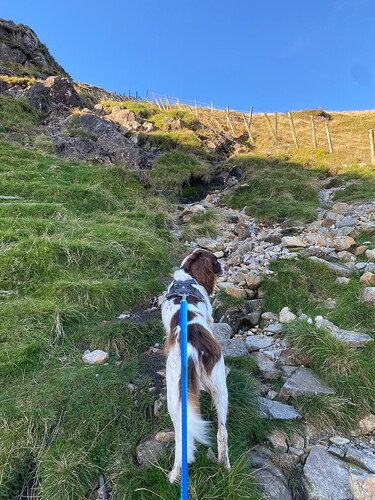Please answer the following question using a single word or phrase: 
What is the atmosphere of the scene?

Joyful and tranquil